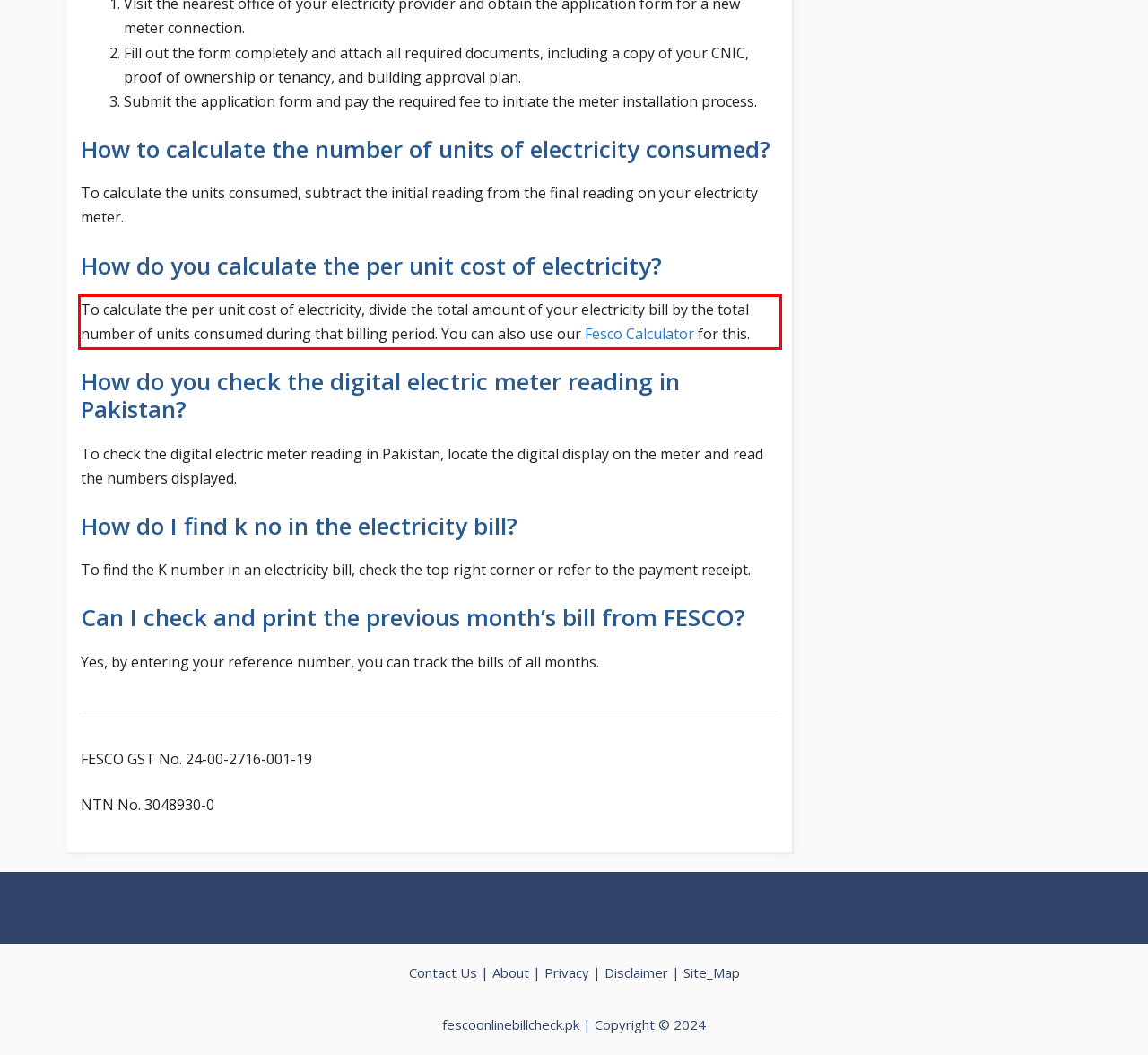You are presented with a screenshot containing a red rectangle. Extract the text found inside this red bounding box.

To calculate the per unit cost of electricity, divide the total amount of your electricity bill by the total number of units consumed during that billing period. You can also use our Fesco Calculator for this.